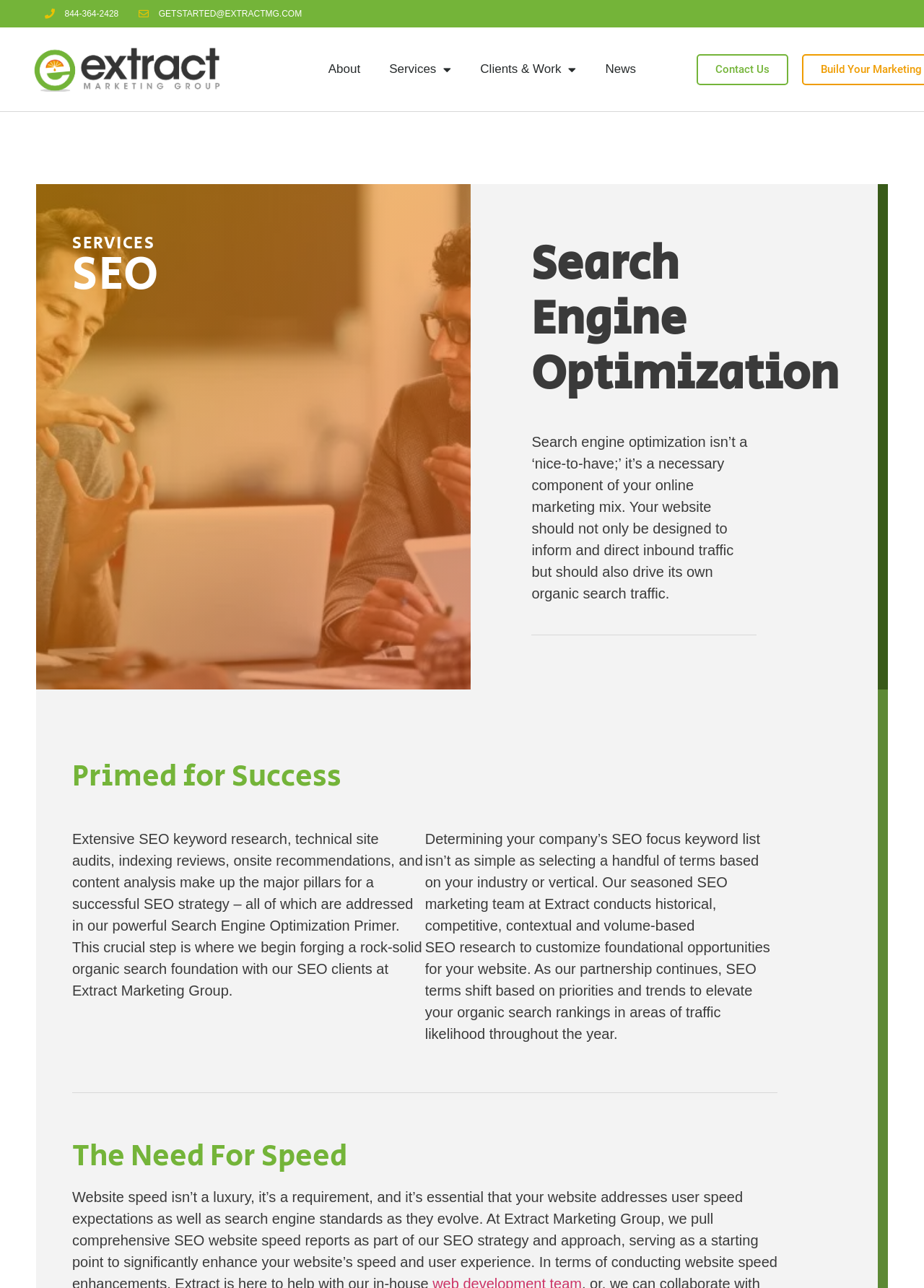Given the content of the image, can you provide a detailed answer to the question?
What is the main service offered by the company?

I determined the main service by looking at the heading elements on the webpage, and I found that 'SEO' is a prominent heading. Additionally, the text 'Search Engine Optimization' is also a heading, which further supports the conclusion that SEO is the main service offered.